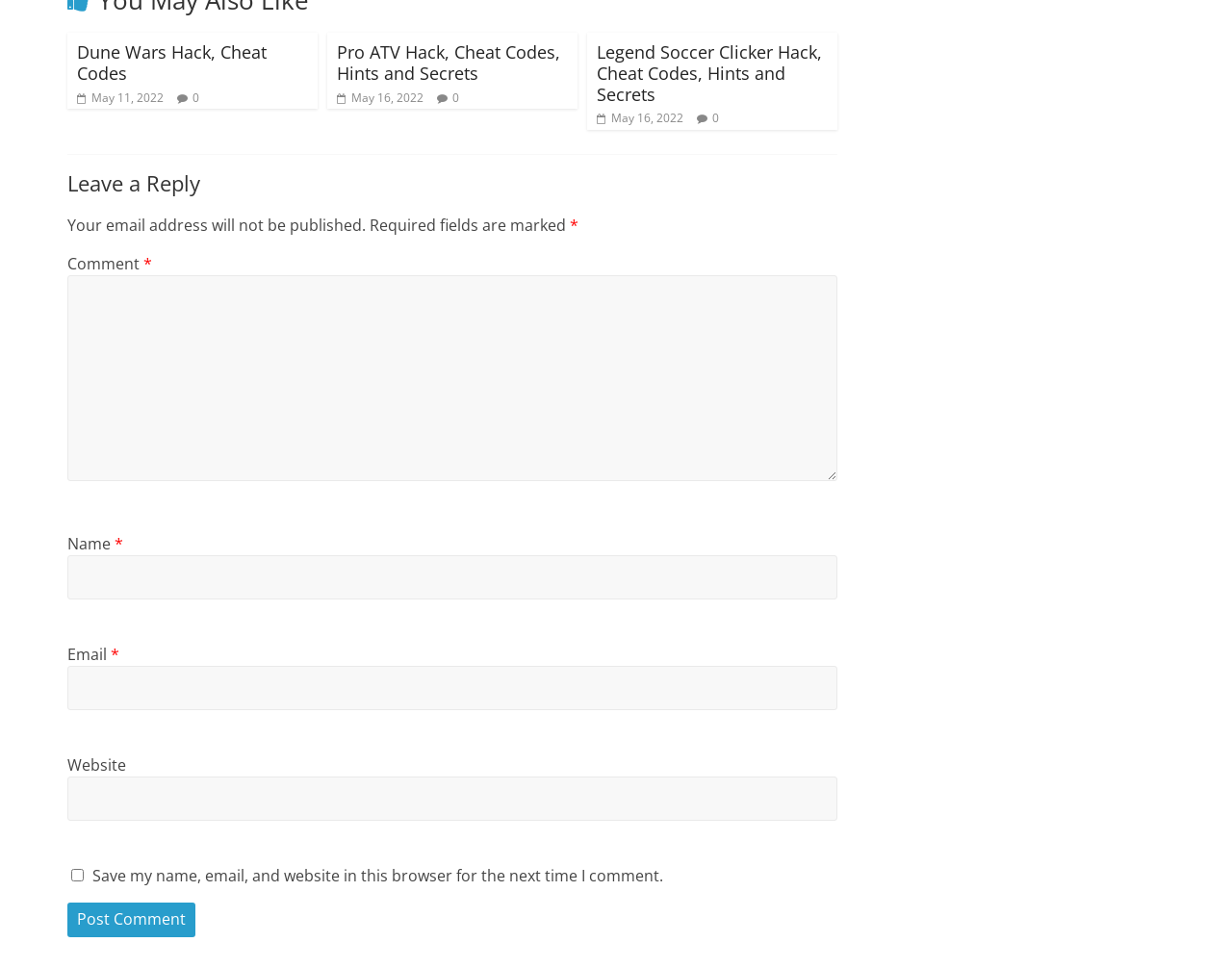What type of content is on this webpage?
Kindly give a detailed and elaborate answer to the question.

Based on the headings and links on the webpage, it appears to be a collection of game hacks and cheats for various games, including Dune Wars, Pro ATV, and Legend Soccer Clicker.